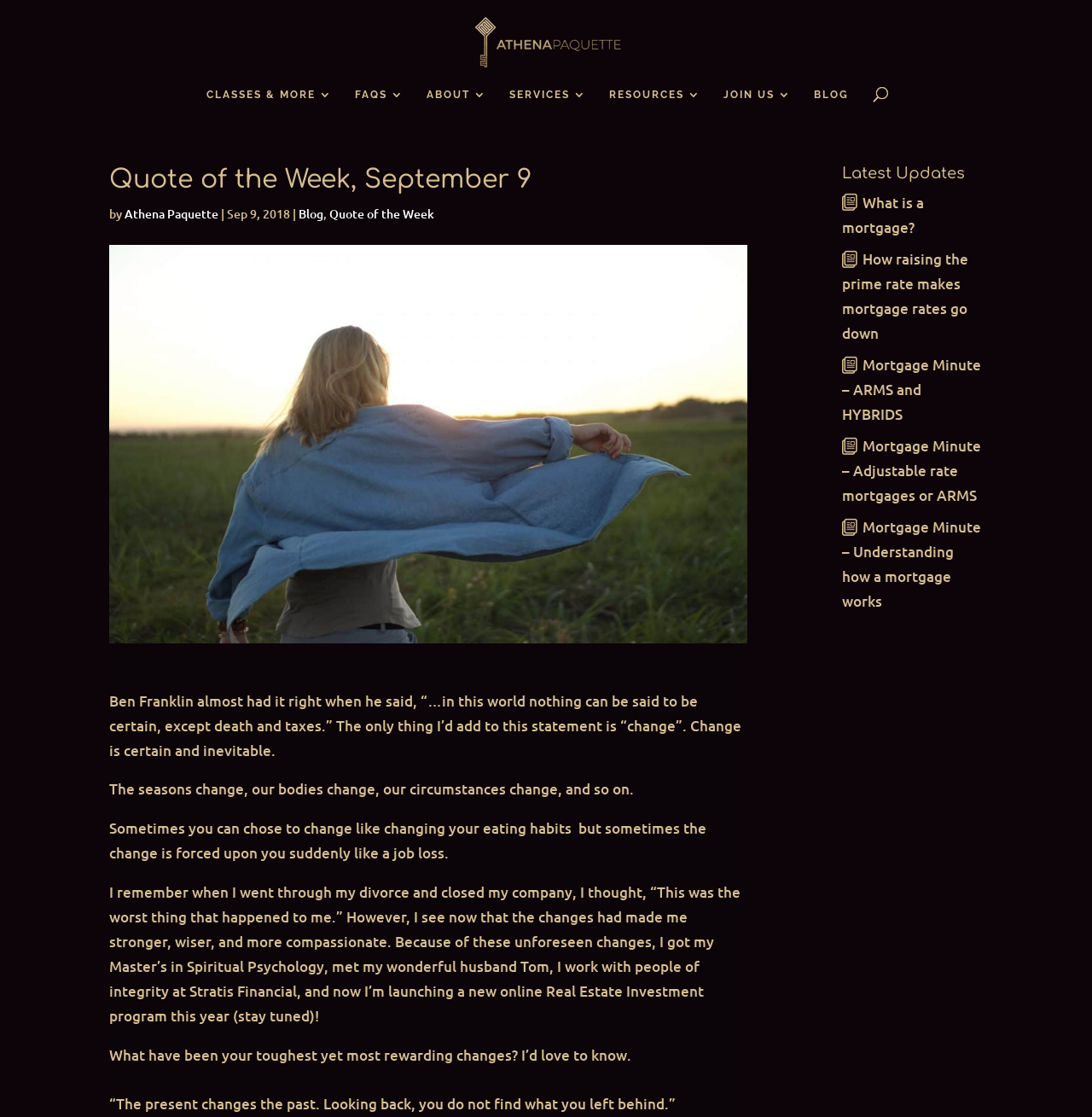Locate the heading on the webpage and return its text.

Quote of the Week, September 9